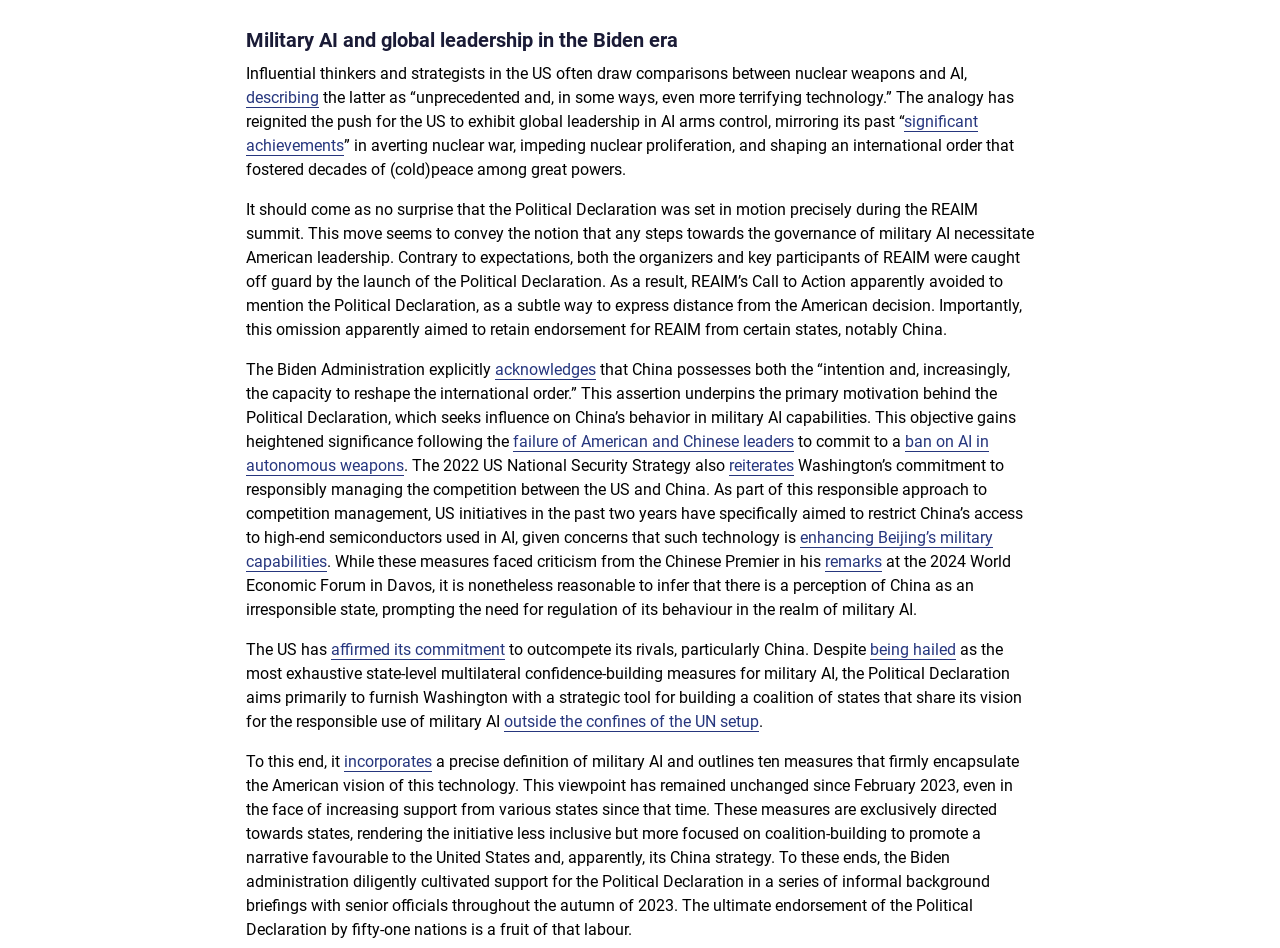Identify the bounding box coordinates for the UI element that matches this description: "being hailed".

[0.68, 0.675, 0.747, 0.696]